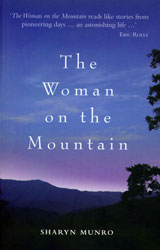Give a detailed account of the elements present in the image.

The image showcases the cover of the book titled "The Woman on the Mountain" by Sharyn Munro. The cover features a serene landscape during twilight, with soft blue and purple hues reflecting the tranquility of a mountain setting. The title is elegantly displayed in large white font at the center, drawing attention to the author's name beneath it. This book promises a candid exploration of life on a remote mountain wildlife refuge, inviting readers to delve into Munro's personal journey and the reasons behind her unconventional lifestyle. The overall design evokes a sense of connection to nature and introspection, perfectly complementing the book's themes.